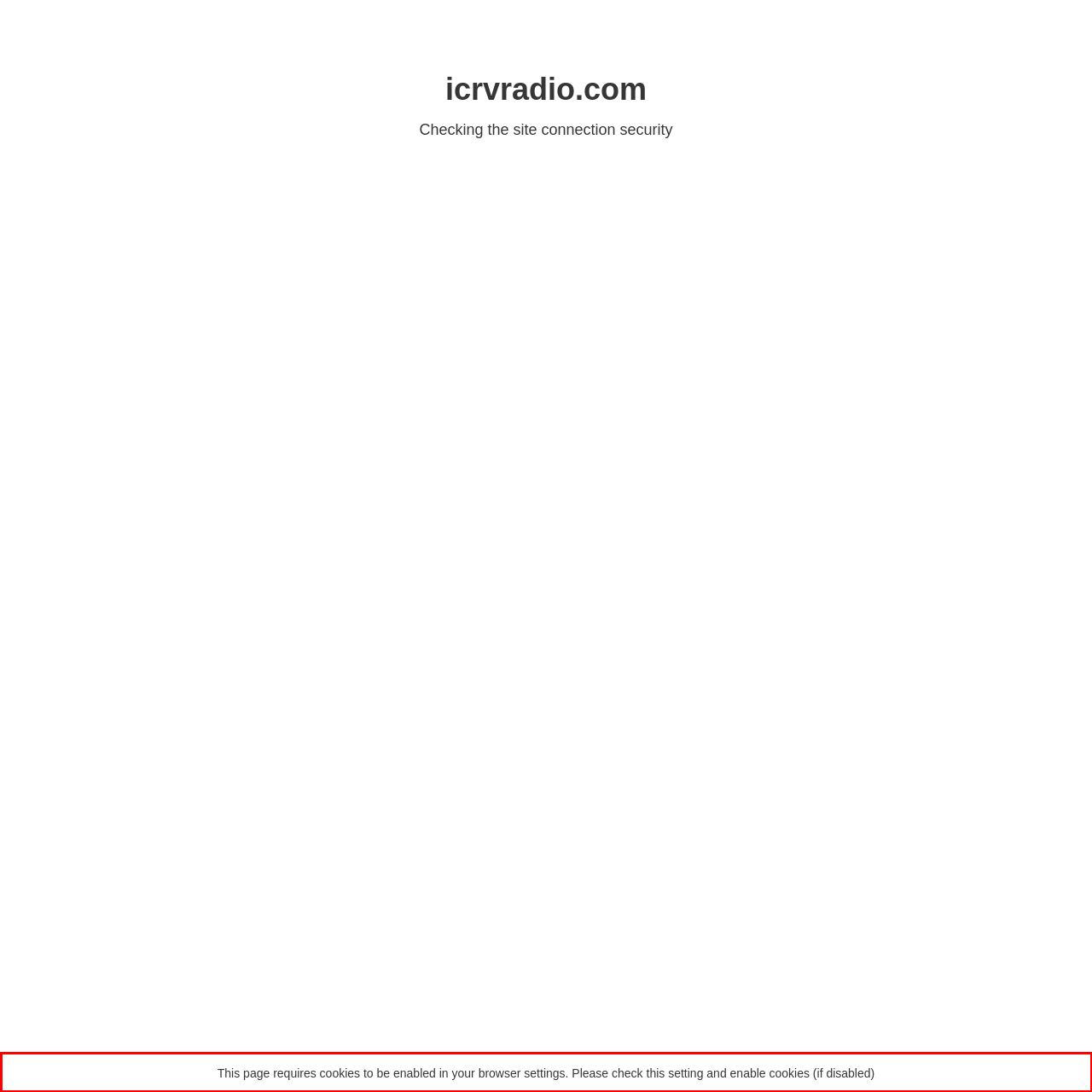Please extract the text content from the UI element enclosed by the red rectangle in the screenshot.

This page requires cookies to be enabled in your browser settings. Please check this setting and enable cookies (if disabled)